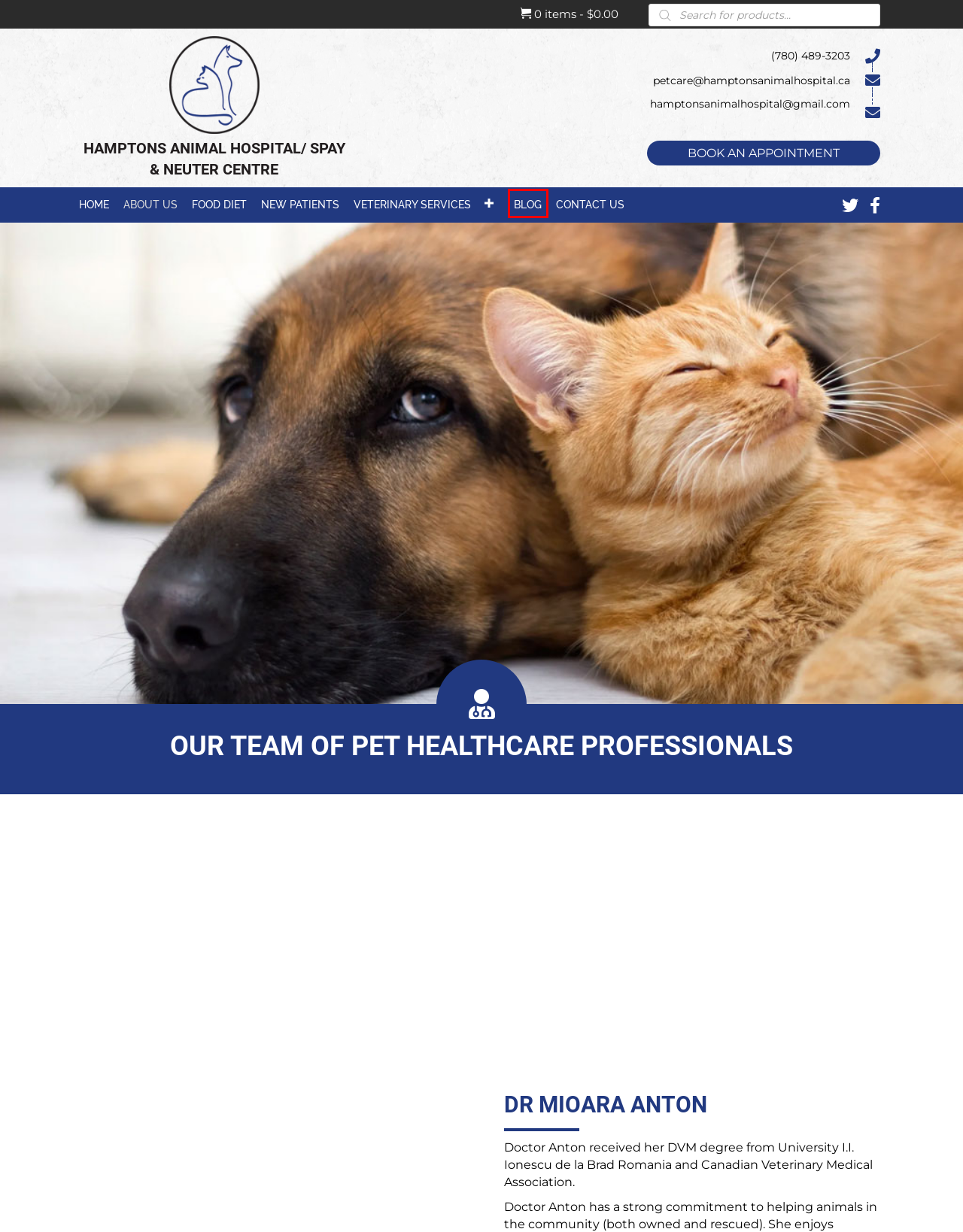Look at the screenshot of a webpage where a red bounding box surrounds a UI element. Your task is to select the best-matching webpage description for the new webpage after you click the element within the bounding box. The available options are:
A. FAQs About Veterinary Services in Edmonton AB
B. Veterinary Services in Edmonton AB
C. Pet Healthcare Professionals in Edmonton AB
D. An Online Shop for Pet Owners | Edmonton, AB
E. Veterinary Patient Registration in Edmonton AB
F. Hamptons Animal Hospital. Hamptons Animal Hospital
G. Contact a Veterinary Clinic in Edmonton AB
H. Information on Veterinary Care in Edmonton AB

H